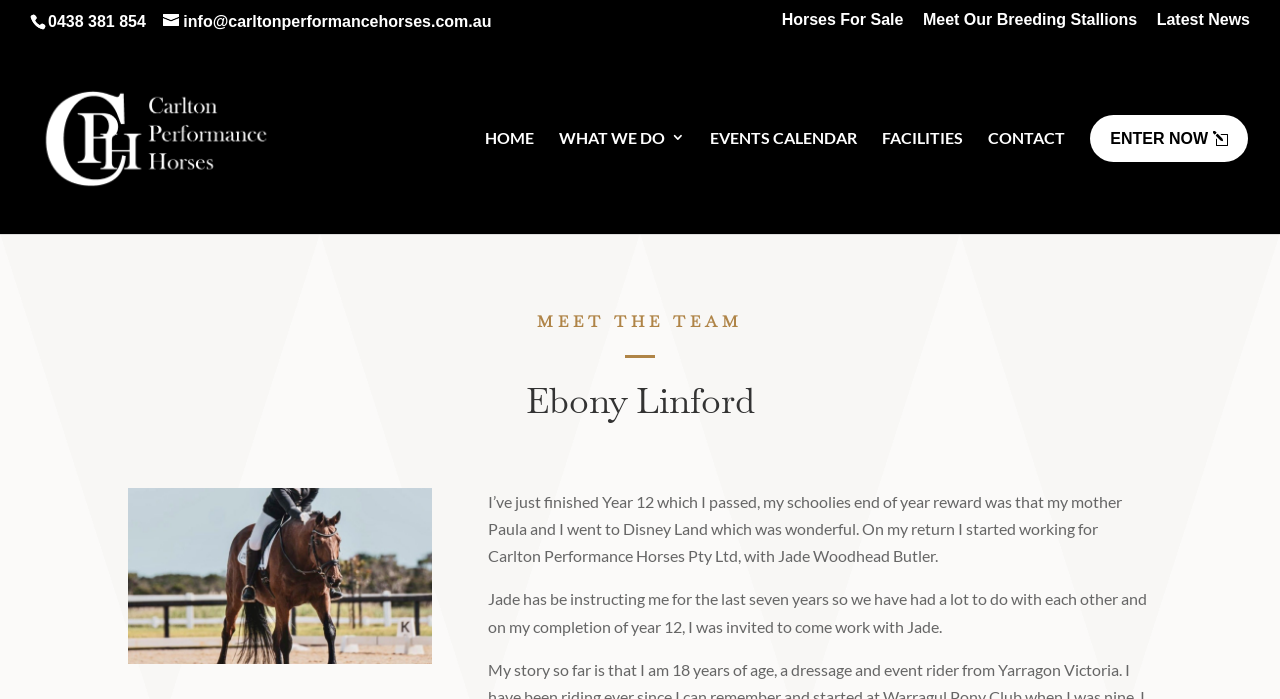What is the company where Ebony Linford works?
Carefully examine the image and provide a detailed answer to the question.

The webpage mentions that Ebony started working for Carlton Performance Horses Pty Ltd after completing Year 12. This information is provided in the text, which states 'On my return I started working for Carlton Performance Horses Pty Ltd...'.